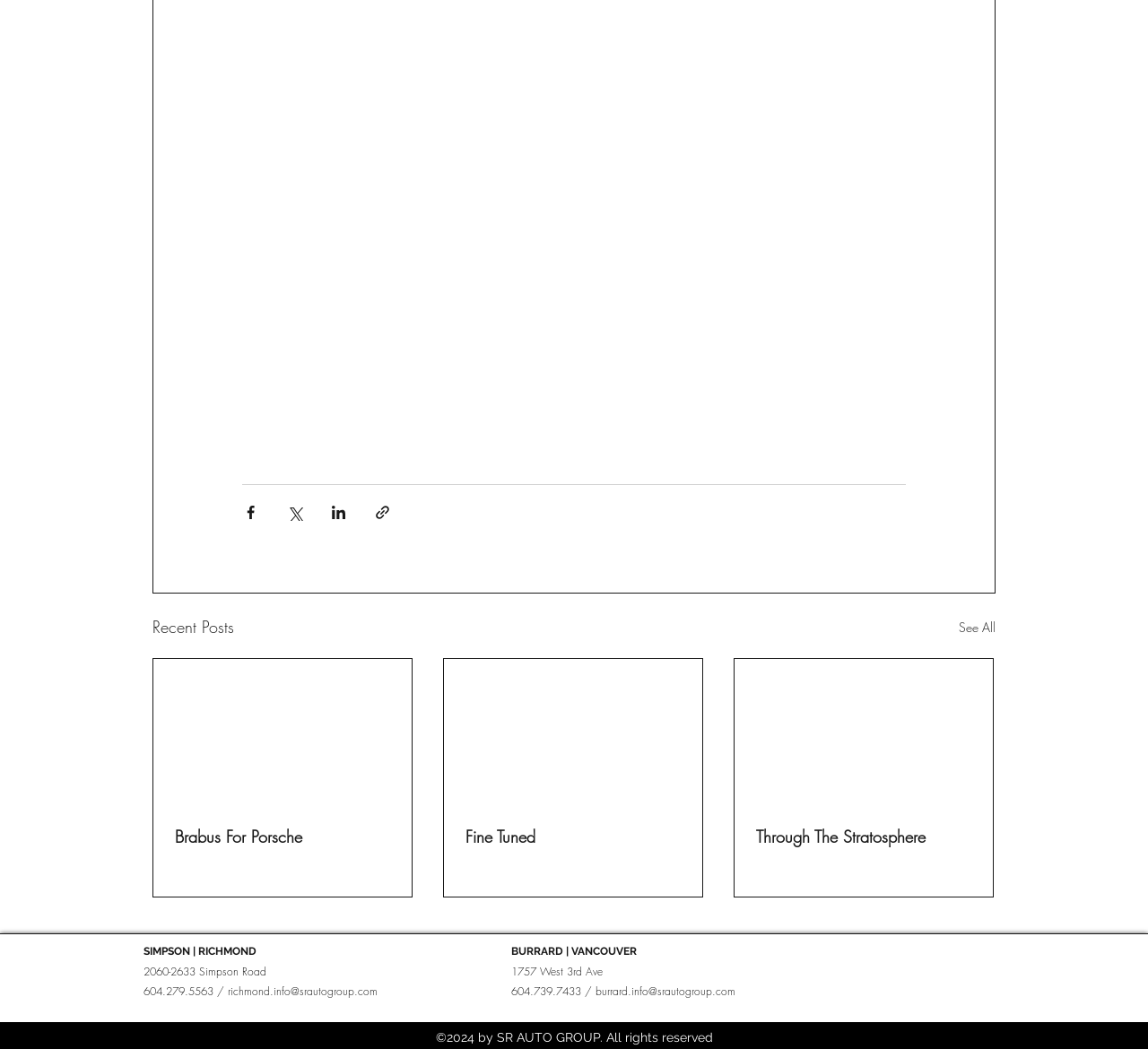Kindly determine the bounding box coordinates for the area that needs to be clicked to execute this instruction: "Share via Facebook".

[0.211, 0.48, 0.226, 0.496]